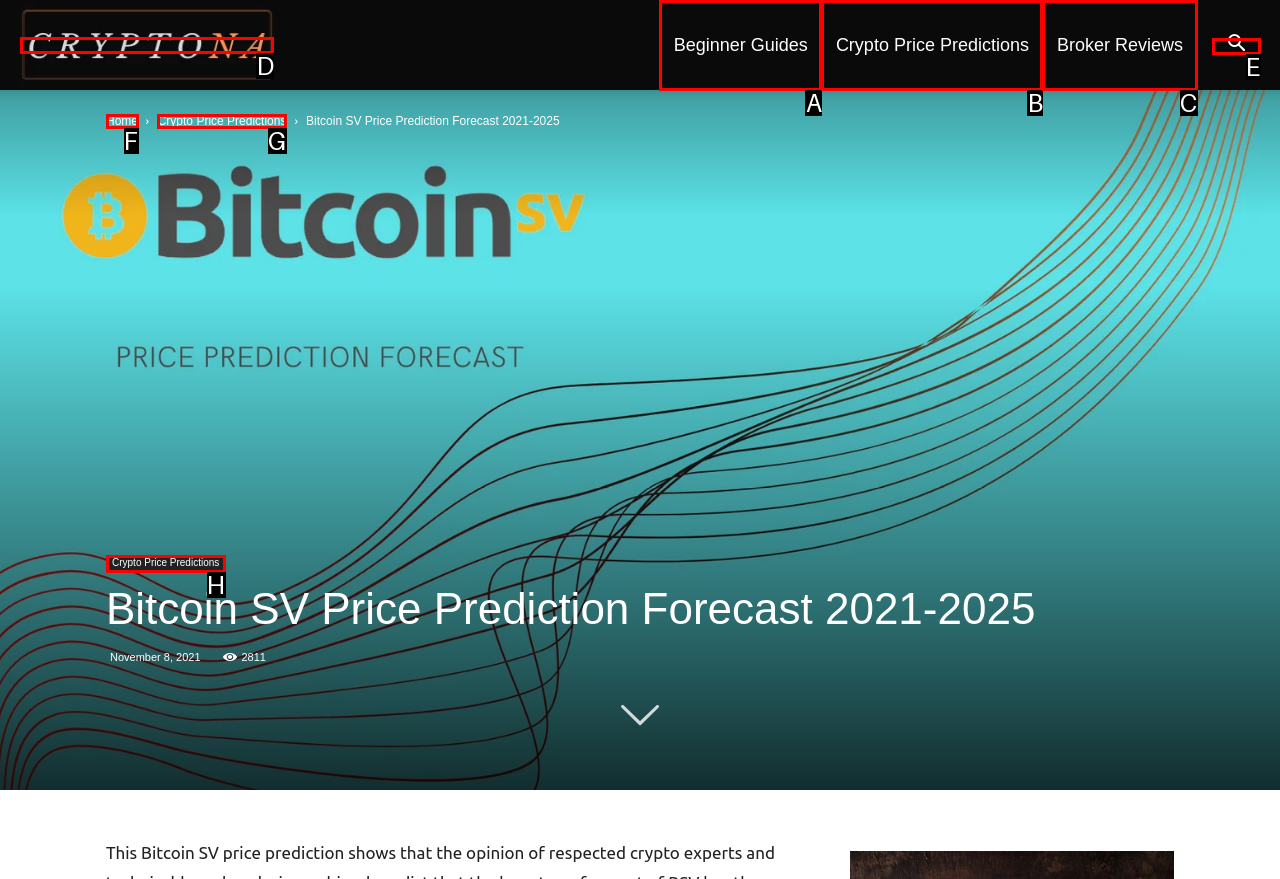Determine the HTML element that best aligns with the description: Crypto Price Predictions
Answer with the appropriate letter from the listed options.

G